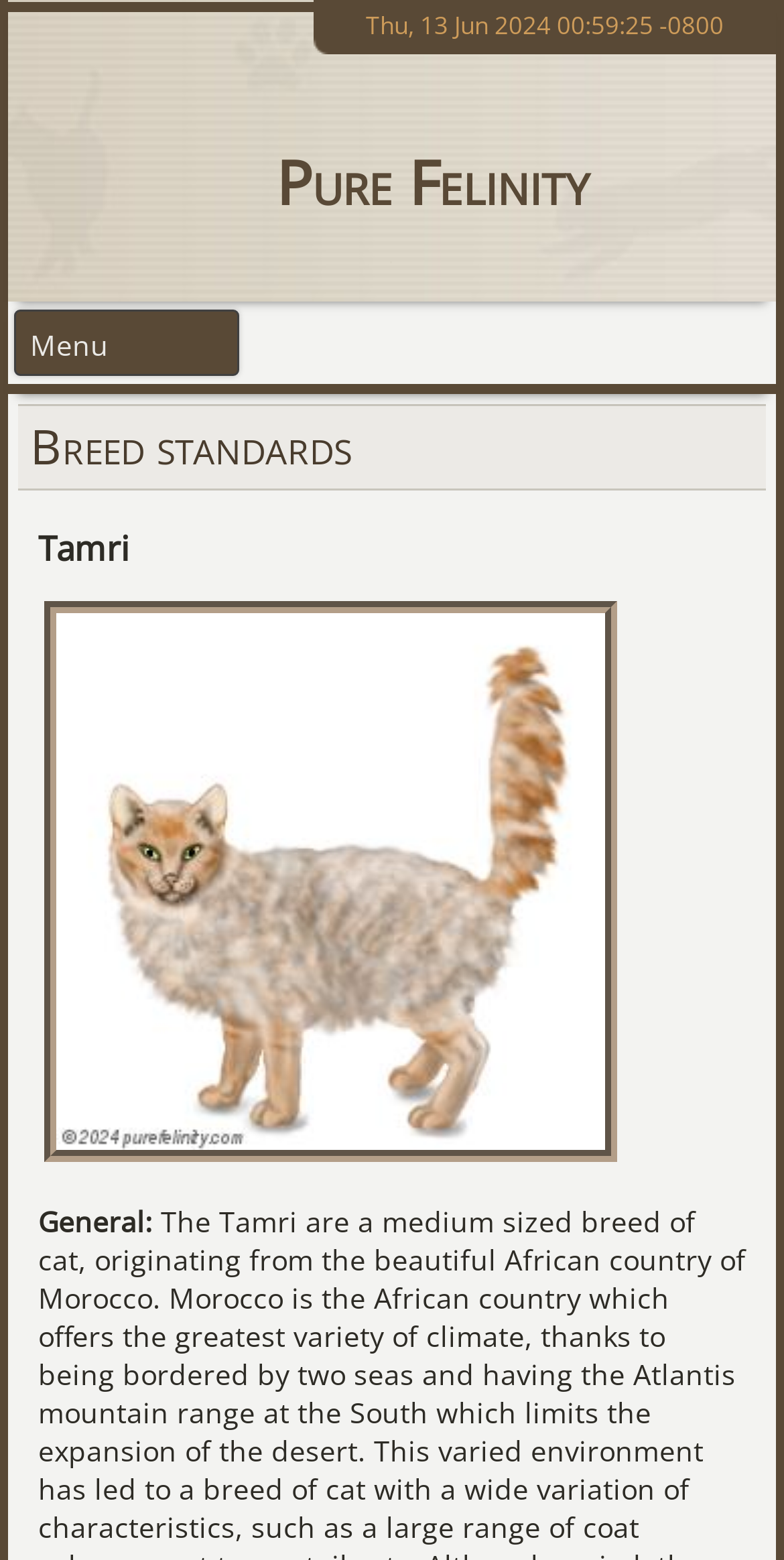Utilize the information from the image to answer the question in detail:
What is the name of the breed standard?

I found the name of the breed standard by looking at the StaticText element with the bounding box coordinates [0.048, 0.336, 0.164, 0.366], which contains the text 'Tamri'.